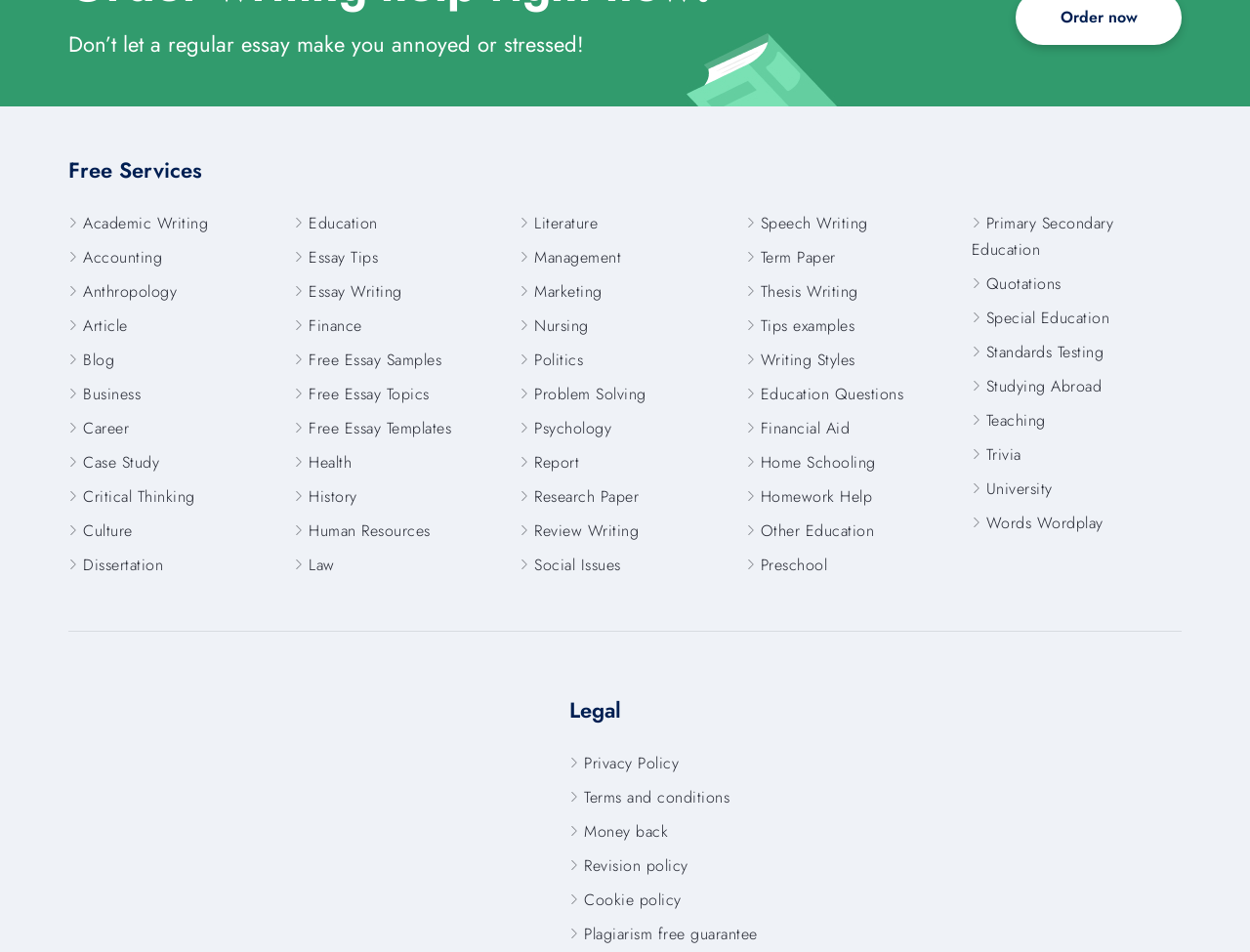Please identify the bounding box coordinates of the element's region that I should click in order to complete the following instruction: "Read the Privacy Policy". The bounding box coordinates consist of four float numbers between 0 and 1, i.e., [left, top, right, bottom].

[0.455, 0.79, 0.543, 0.814]